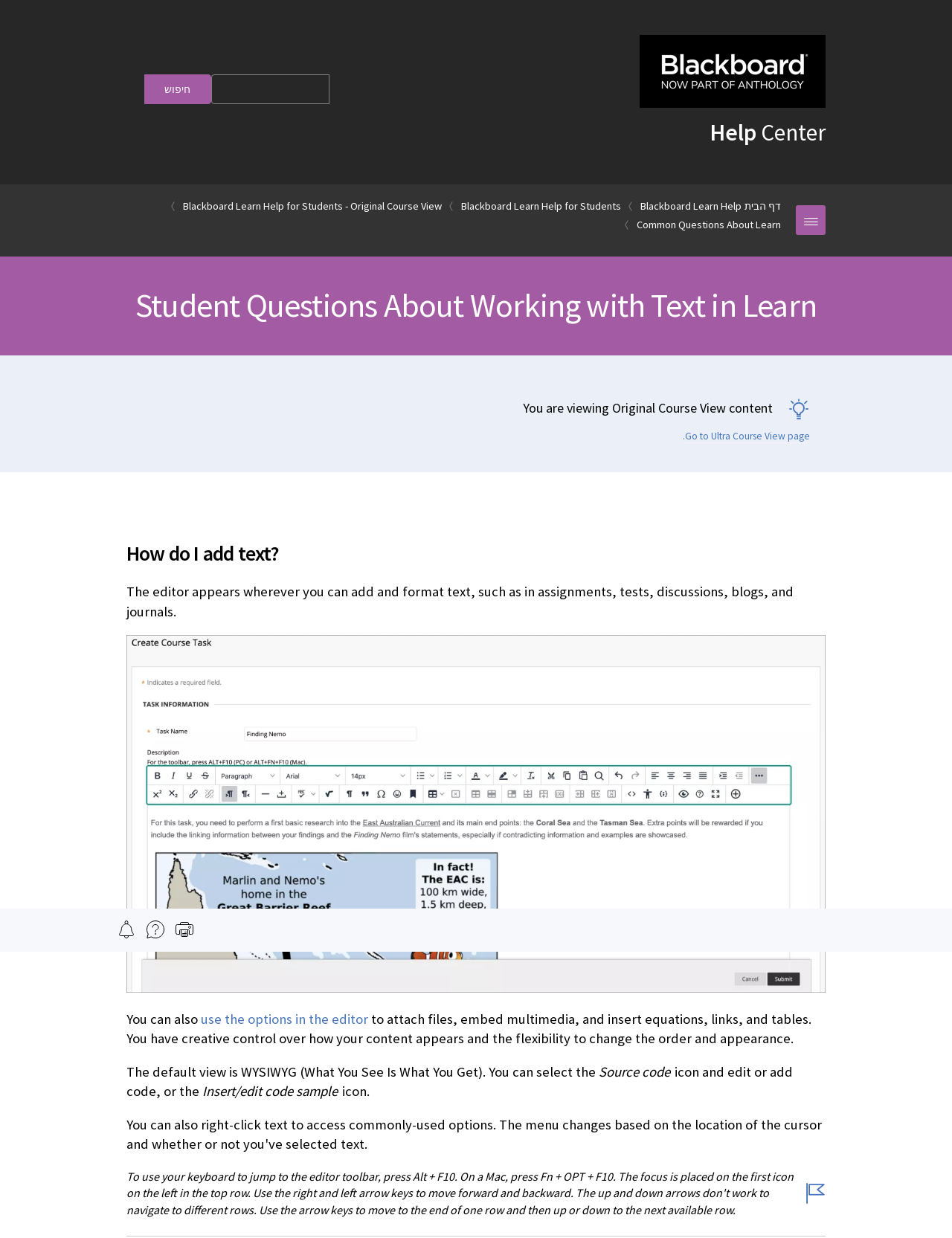Elaborate on the information and visuals displayed on the webpage.

This webpage is about student questions related to working with text in Learn, a learning management system. At the top, there is a link to skip to the main content and an image of the Blackboard logo, which is now part of Anthology. 

On the top-right corner, there is a search bar with a search query text box and a search button. Below the search bar, there is a navigation menu with links to the home page, Blackboard Learn Help, and other related resources.

The main content of the page is divided into sections. The first section has a heading "Student Questions About Working with Text in Learn" and a note indicating that the content is from the Original Course View. There is also a link to switch to the Ultra Course View page.

The next section is about adding text in Learn. It has a heading "How do I add text?" and a paragraph explaining that the editor appears wherever you can add and format text. There is also an image example of the content editor. The section continues with more information about using the editor to attach files, embed multimedia, and insert equations, links, and tables.

At the bottom of the page, there are several links and icons, including a print icon, a "More help" link, and a "Follow this page" link.